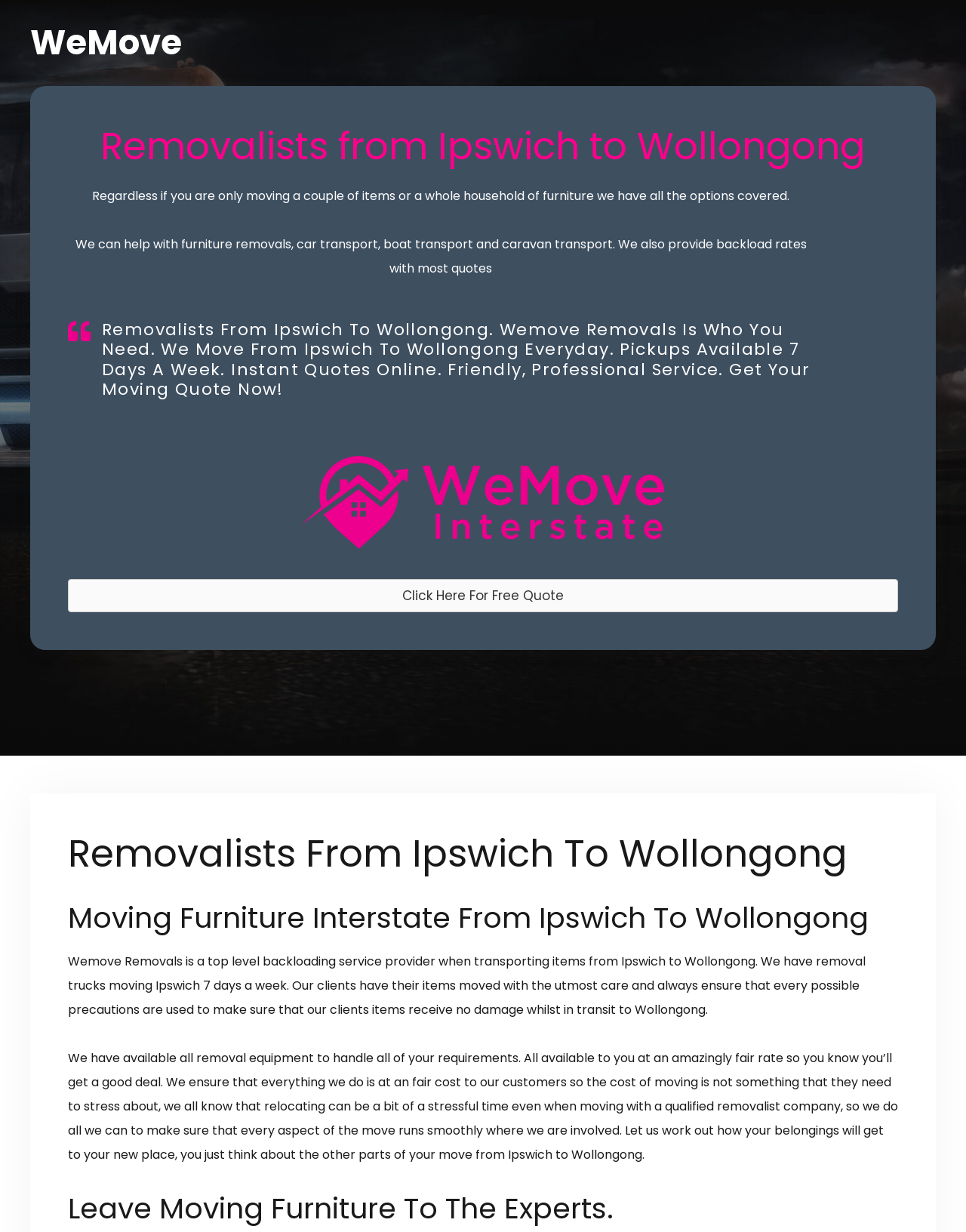What is the name of the removalist company?
Deliver a detailed and extensive answer to the question.

The name of the removalist company can be found in the banner section of the webpage, where it is written as 'WeMove' in a prominent font.